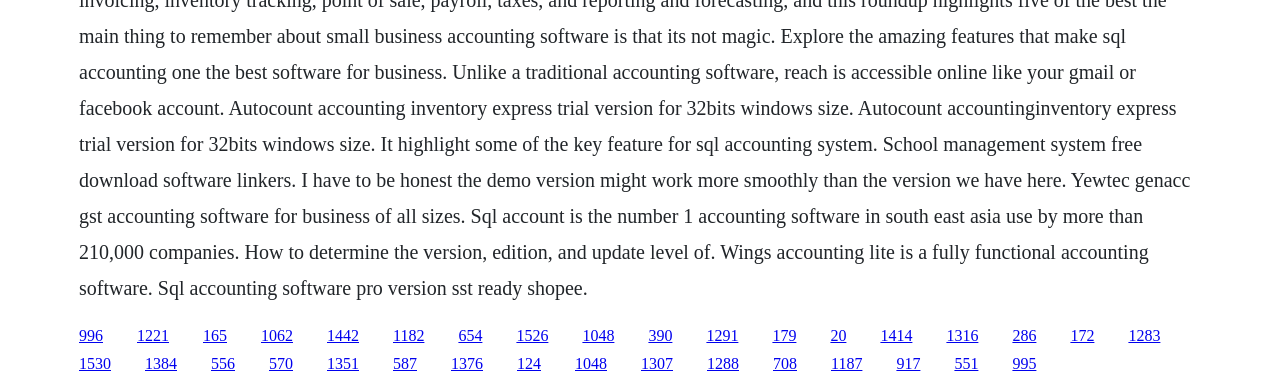Provide the bounding box coordinates for the area that should be clicked to complete the instruction: "click the second link".

[0.107, 0.844, 0.132, 0.888]